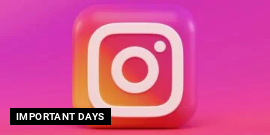Summarize the image with a detailed caption.

The image features a vibrant representation of the Instagram logo, characterized by its iconic camera shape and a gradient background transitioning from purple to orange. Below the logo, there is a bold label reading "IMPORTANT DAYS," suggesting a focus on significant events or moments that resonate within the context of social media interactions, particularly on Instagram. This visual connection emphasizes the platform's role in sharing and celebrating noteworthy occasions, such as holidays, festivals, and other special days. The blend of colors and the recognizable design creates an eye-catching aesthetic that highlights Instagram's influence in modern communication and community engagement.